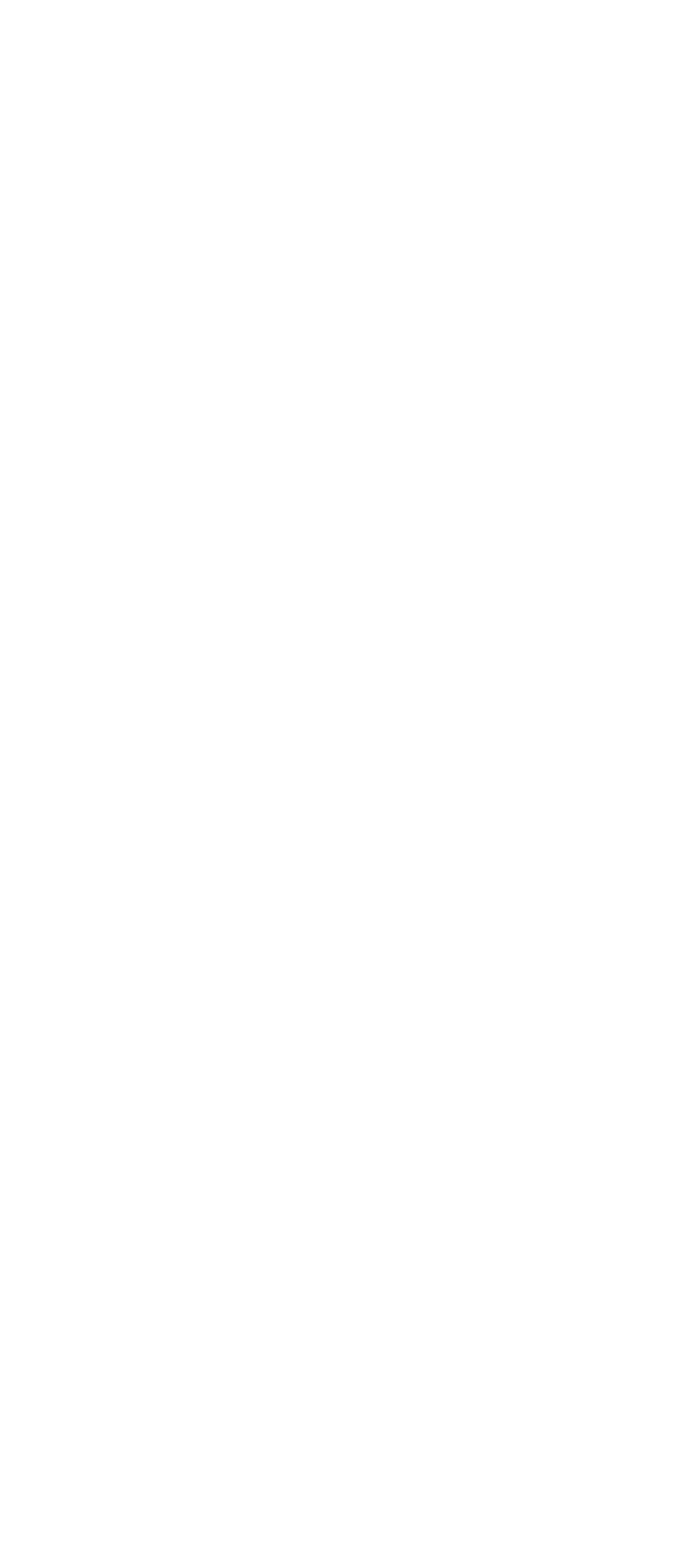Please find the bounding box coordinates of the section that needs to be clicked to achieve this instruction: "Search for topics".

None